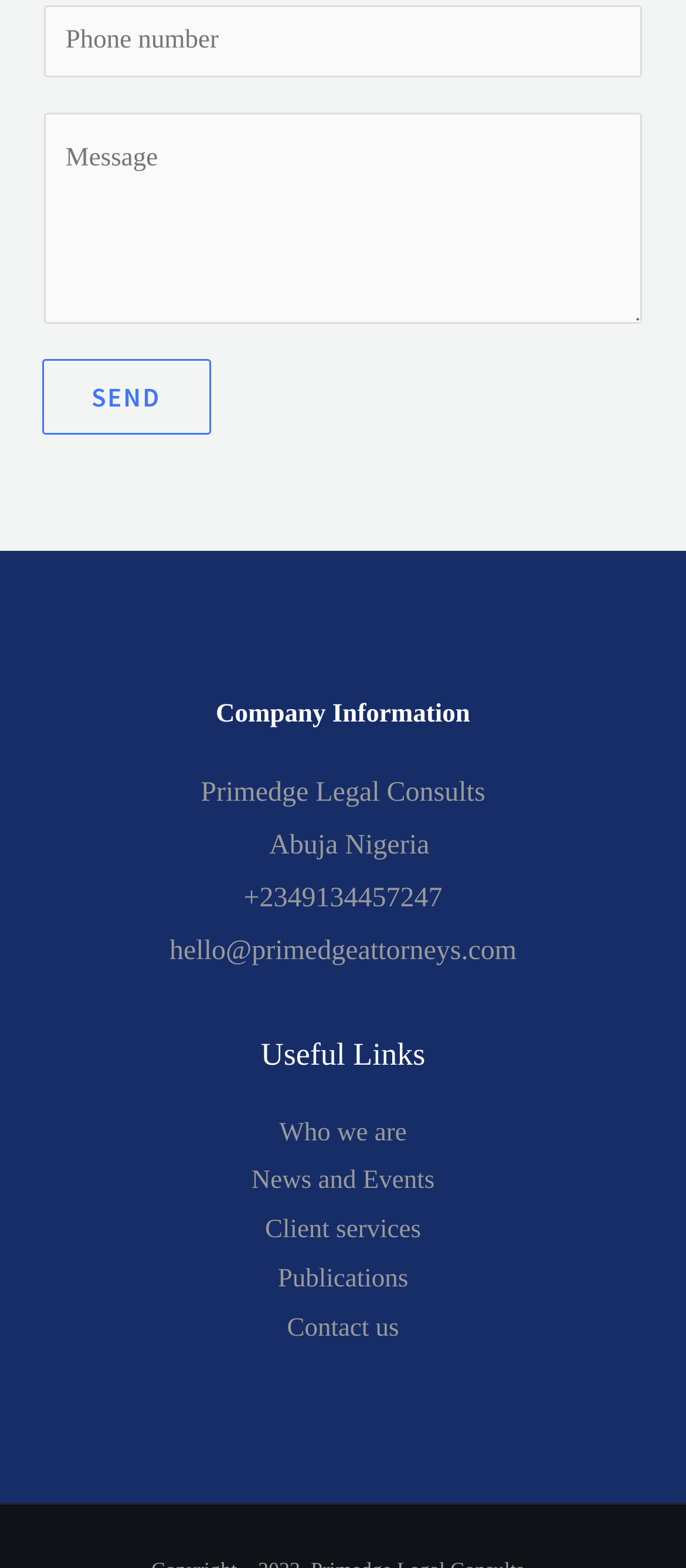Identify the bounding box for the UI element that is described as follows: "Contact us".

[0.418, 0.838, 0.582, 0.856]